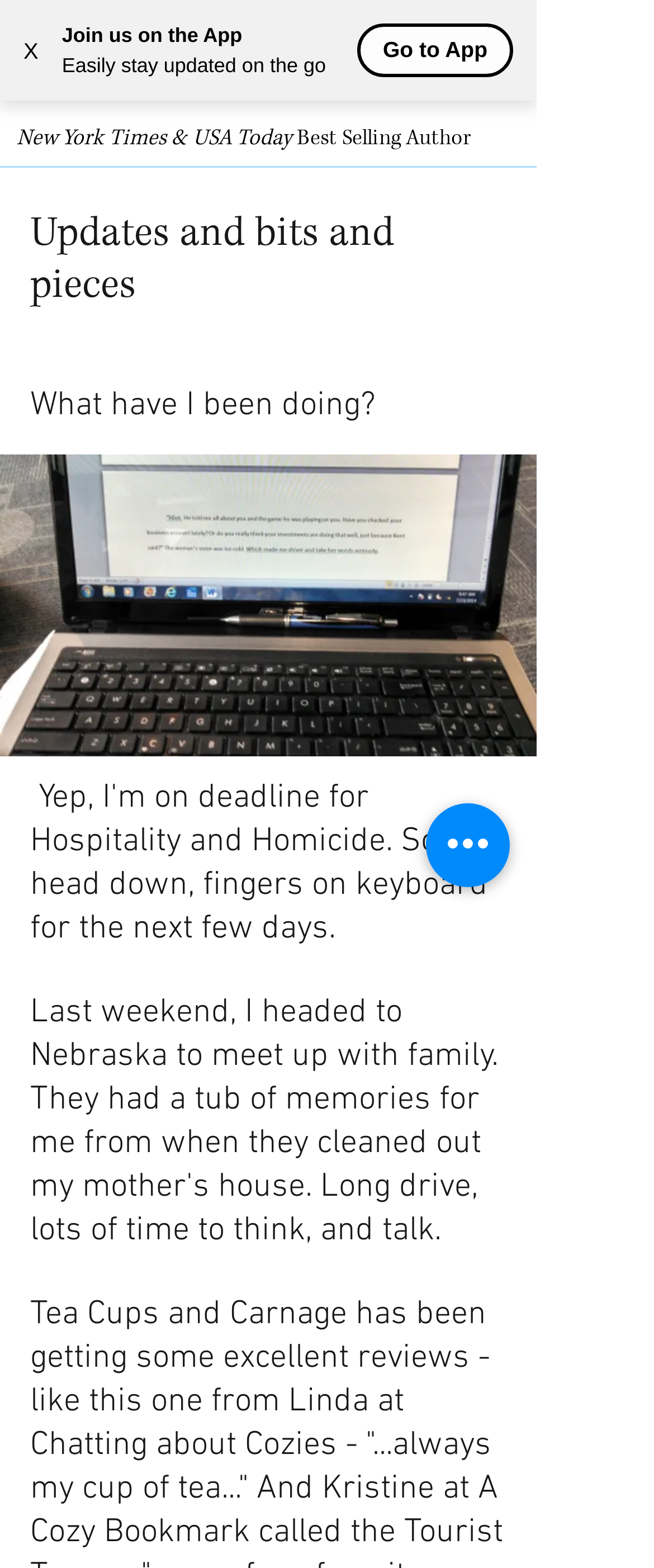Refer to the image and provide an in-depth answer to the question: 
Where did the author go last weekend?

According to the text, the author mentions 'Last weekend, I headed to Nebraska to meet up with family.' which suggests that the author went to Nebraska last weekend.